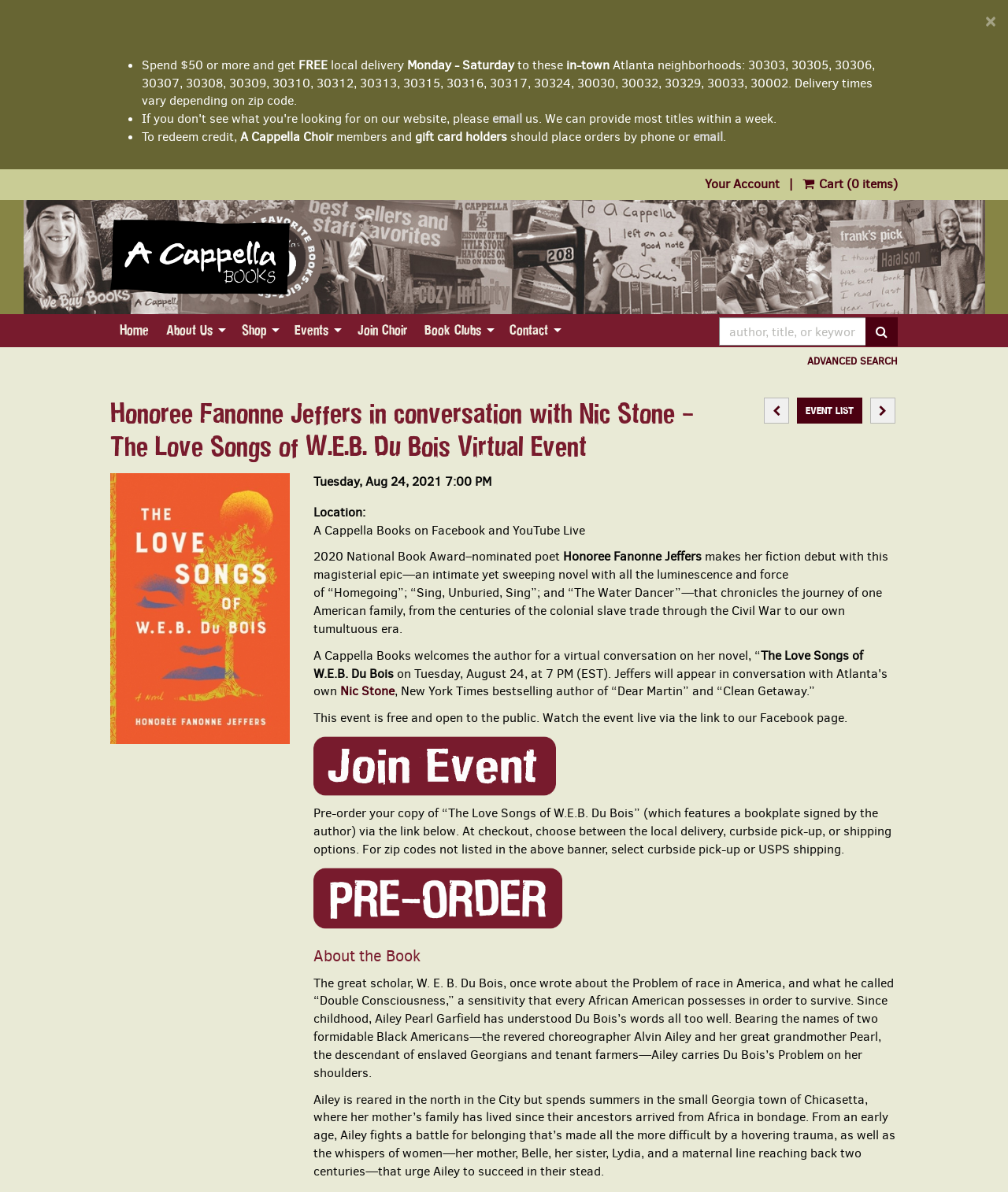Respond to the question with just a single word or phrase: 
What is the name of the book?

The Love Songs of W.E.B. Du Bois